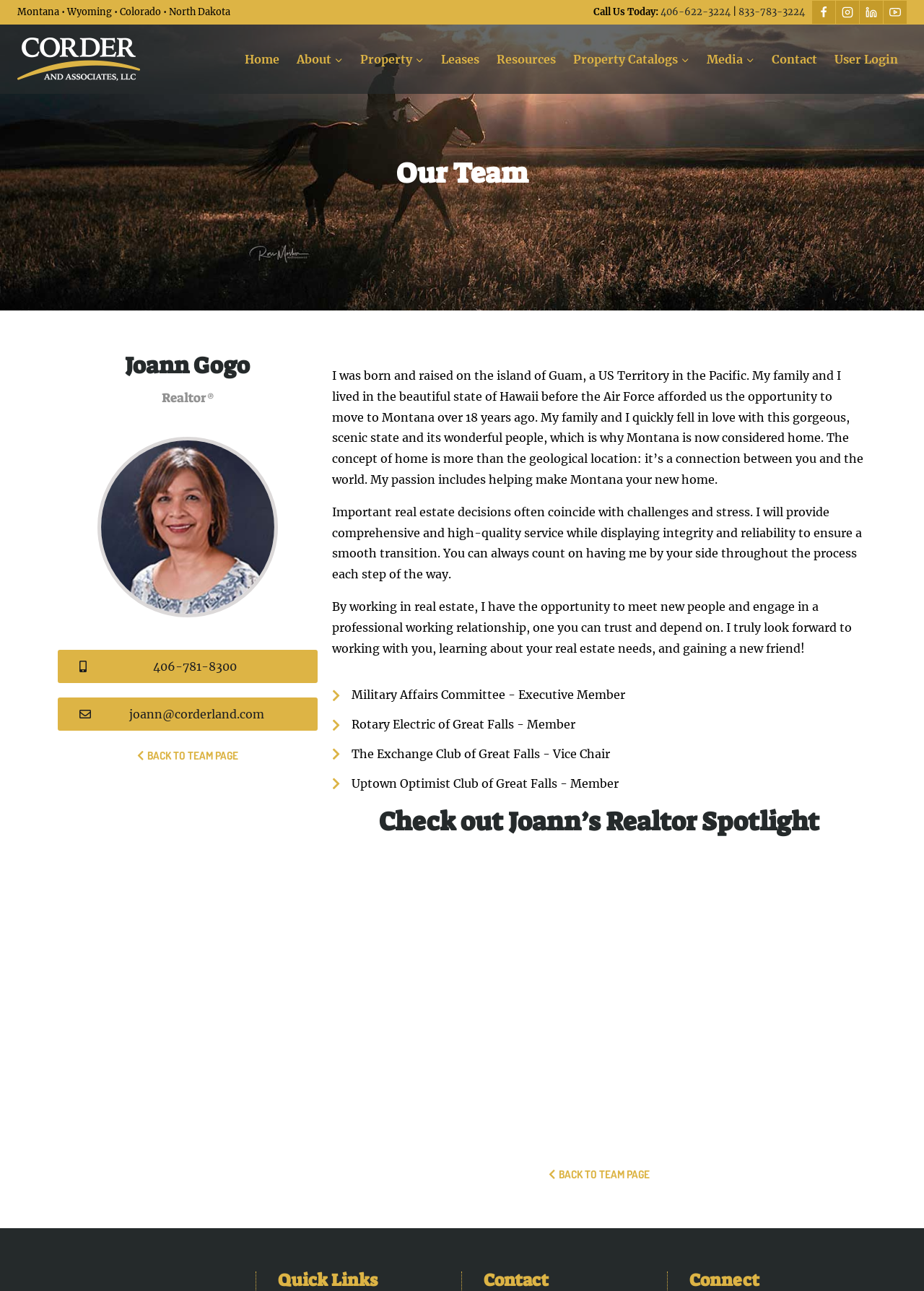Identify the bounding box for the UI element described as: "406-622-3224". Ensure the coordinates are four float numbers between 0 and 1, formatted as [left, top, right, bottom].

[0.715, 0.005, 0.791, 0.014]